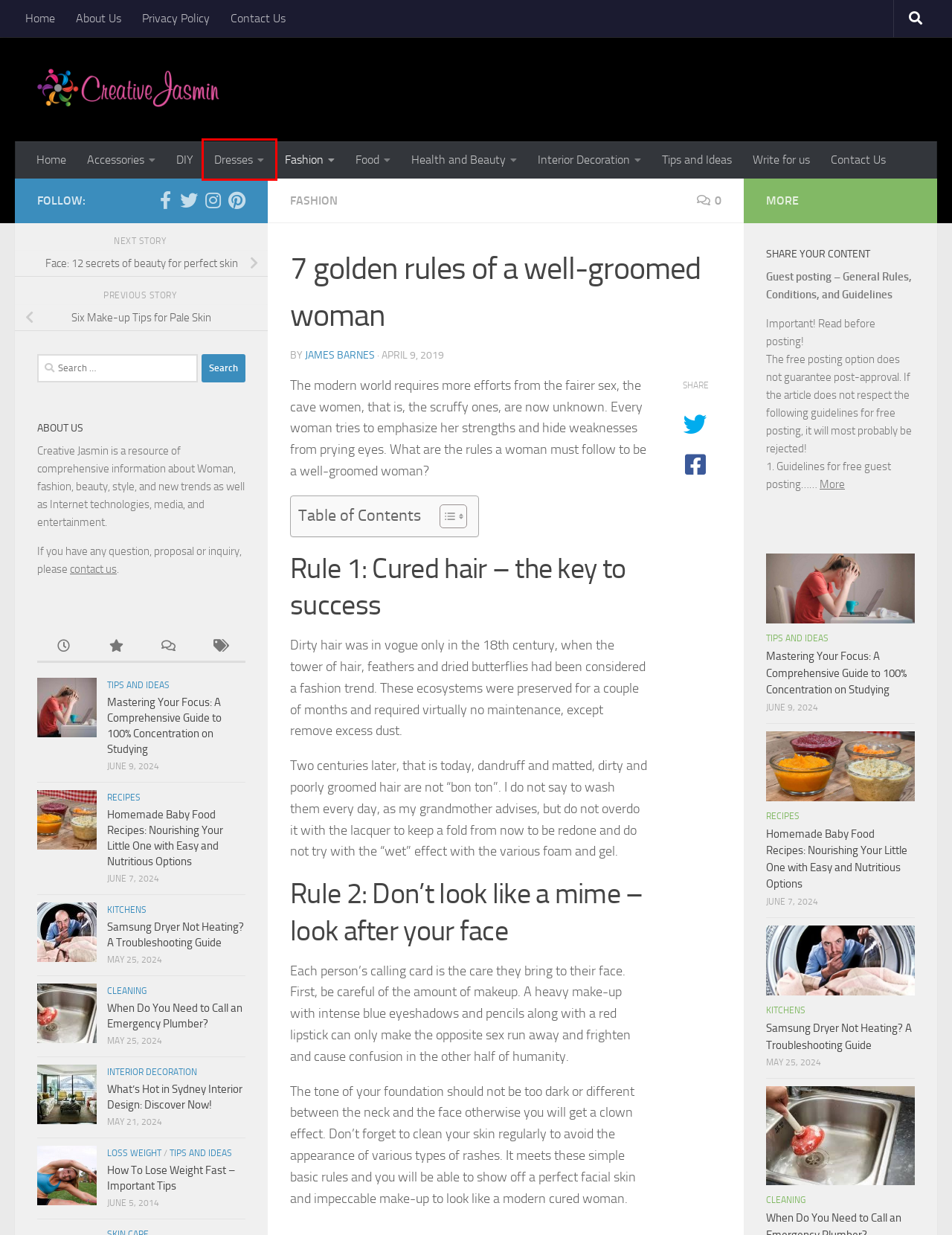Examine the webpage screenshot and identify the UI element enclosed in the red bounding box. Pick the webpage description that most accurately matches the new webpage after clicking the selected element. Here are the candidates:
A. Cleaning Archives - Creative Jasmin
B. Samsung Dryer Not Heating? A Troubleshooting Guide - Creative Jasmin
C. Dresses Archives - Creative Jasmin
D. Privacy Policy - Creative Jasmin
E. Write for us - Creative Jasmin
F. Loss Weight Archives - Creative Jasmin
G. Six Make-up Tips for Pale Skin - Creative Jasmin
H. Kitchens Archives - Creative Jasmin

C